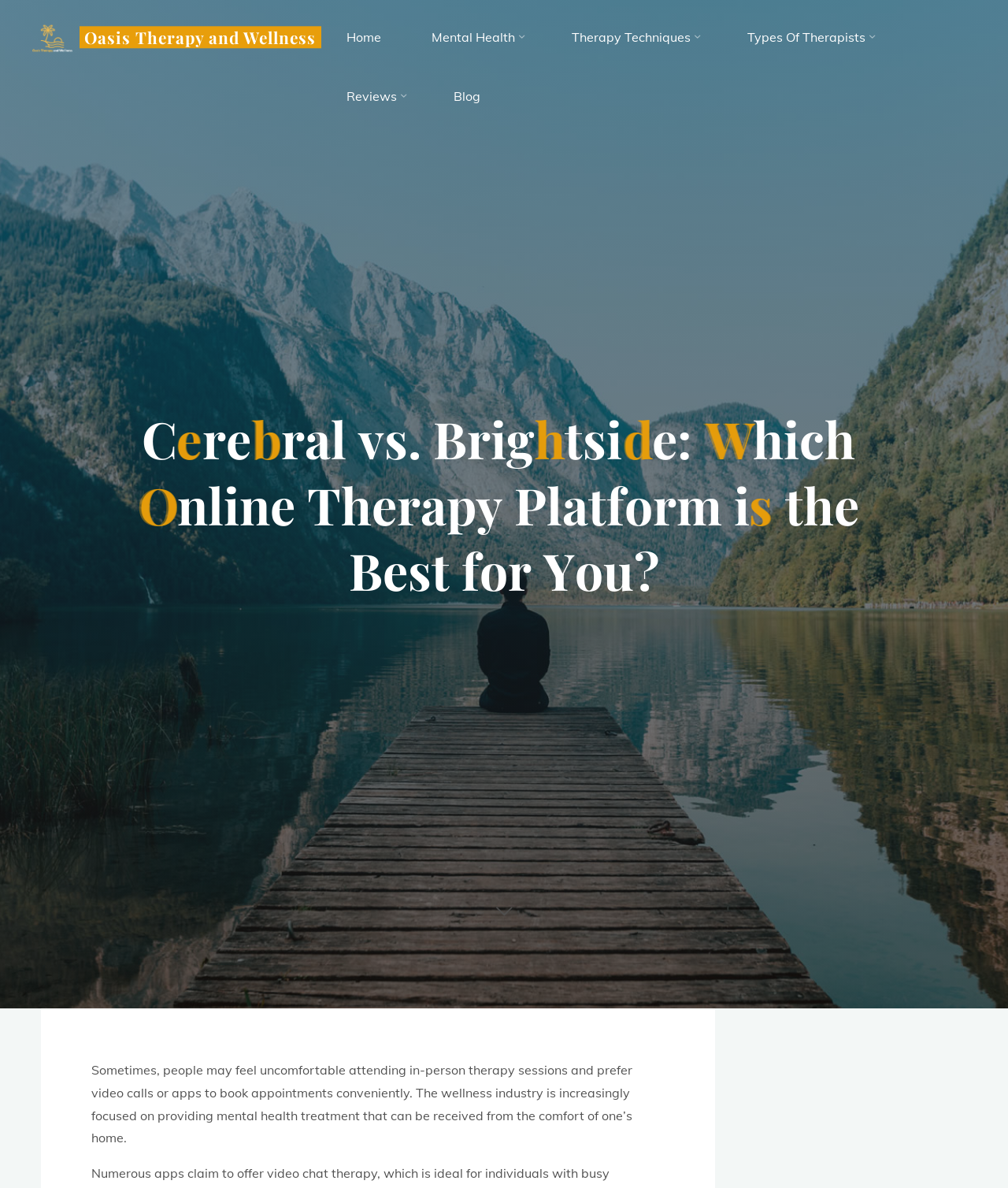Given the element description "parent_node: C", identify the bounding box of the corresponding UI element.

[0.461, 0.753, 0.539, 0.796]